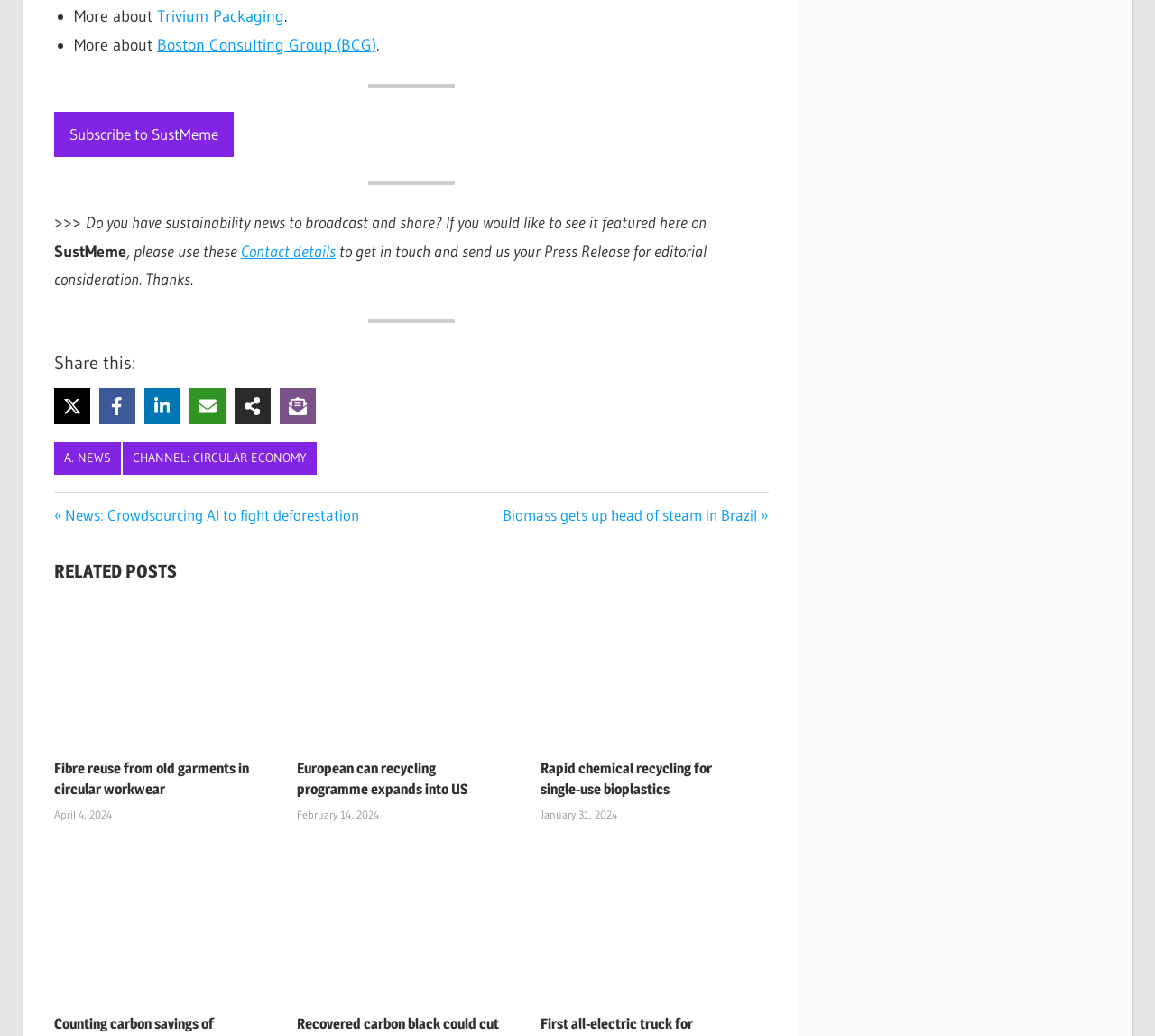Please give a concise answer to this question using a single word or phrase: 
What is the purpose of the 'Subscribe to SustMeme' button?

To subscribe to SustMeme